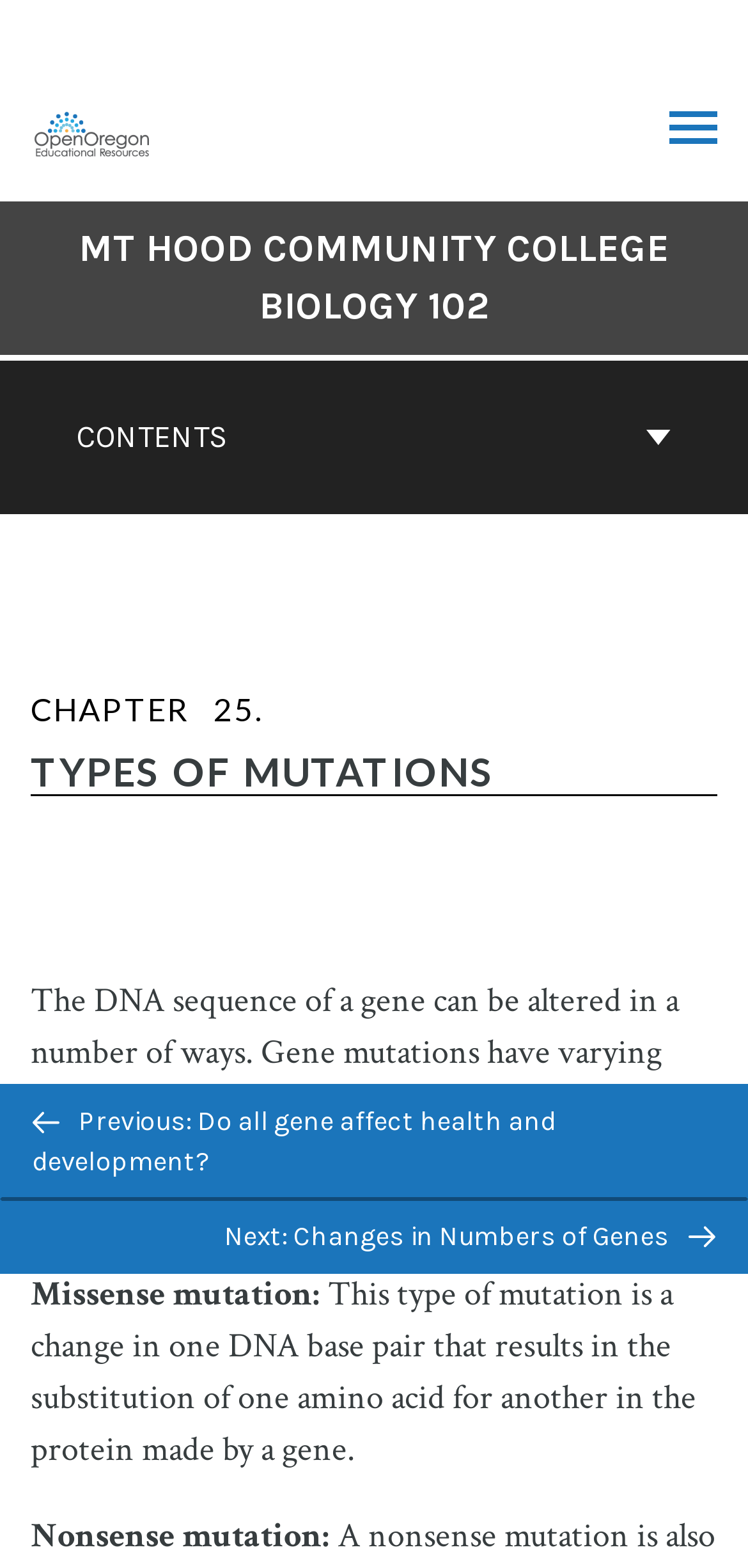What is the current chapter?
Please answer the question as detailed as possible based on the image.

I determined the current chapter by looking at the header section of the webpage, which contains the text 'CHAPTER 25. TYPES OF MUTATIONS'. This indicates that the current chapter being discussed is chapter 25.